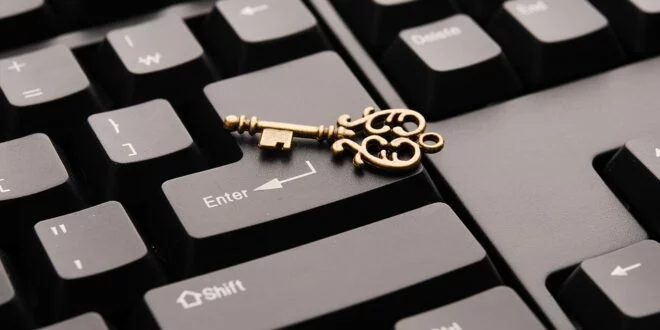What is the surface type of the keyboard?
Using the image as a reference, give an elaborate response to the question.

The caption describes the surface of the keyboard as 'sleek, matte', which suggests that the keyboard has a non-reflective and smooth surface.